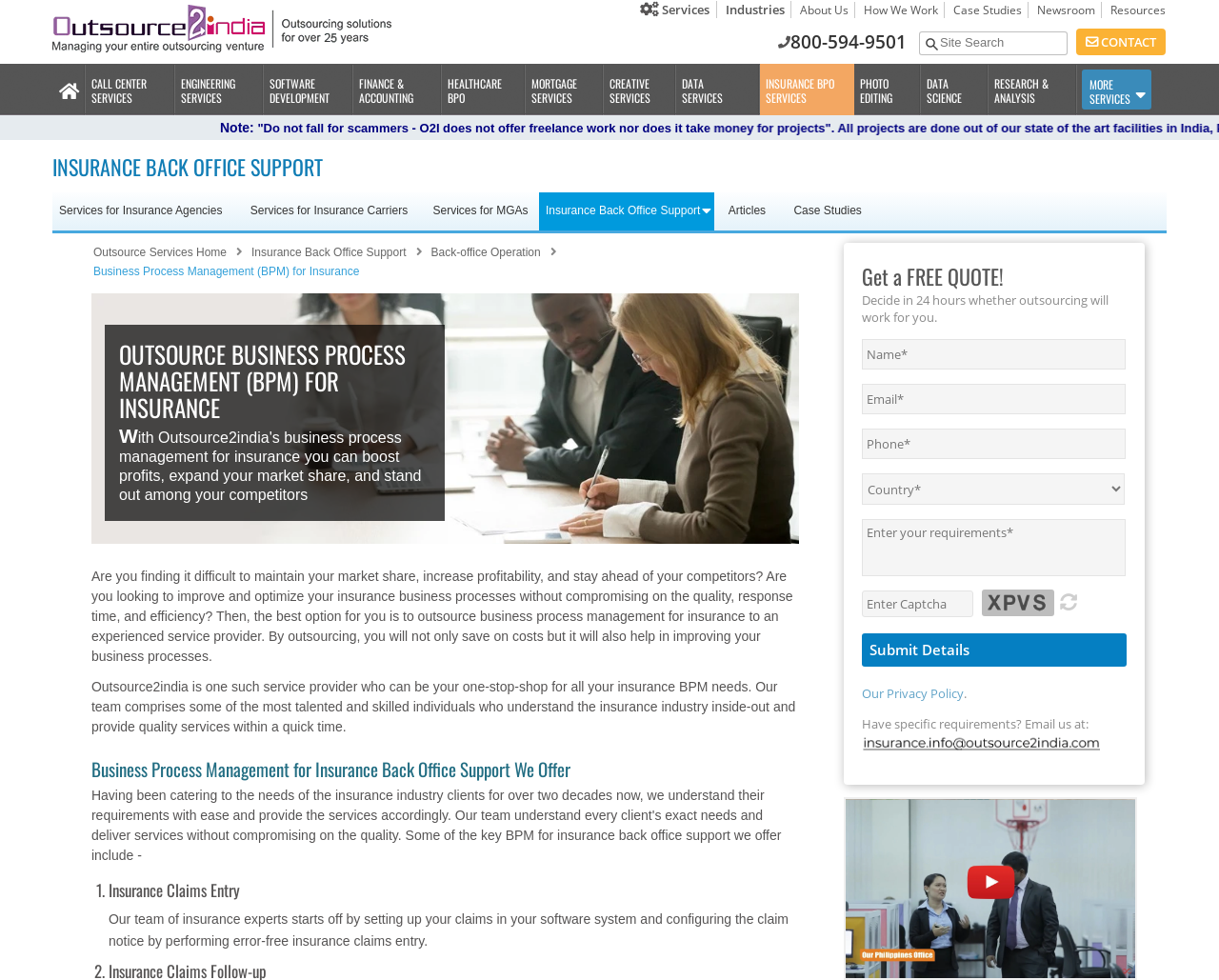What services are offered for insurance agencies?
Give a thorough and detailed response to the question.

The webpage provides a section 'Services for Insurance Agencies' which lists the services offered by Outsource2india for insurance agencies.